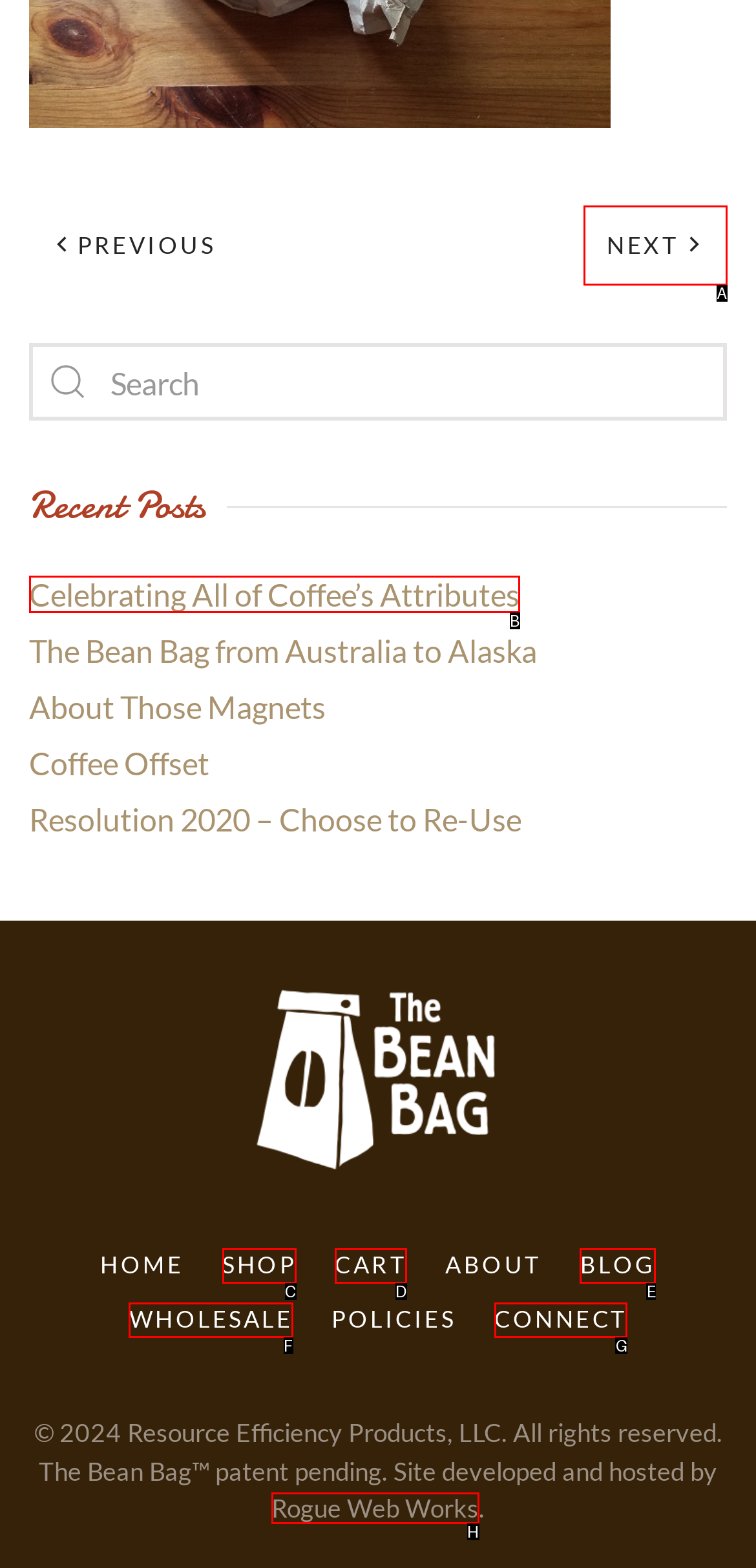From the given options, choose the HTML element that aligns with the description: Celebrating All of Coffee’s Attributes. Respond with the letter of the selected element.

B